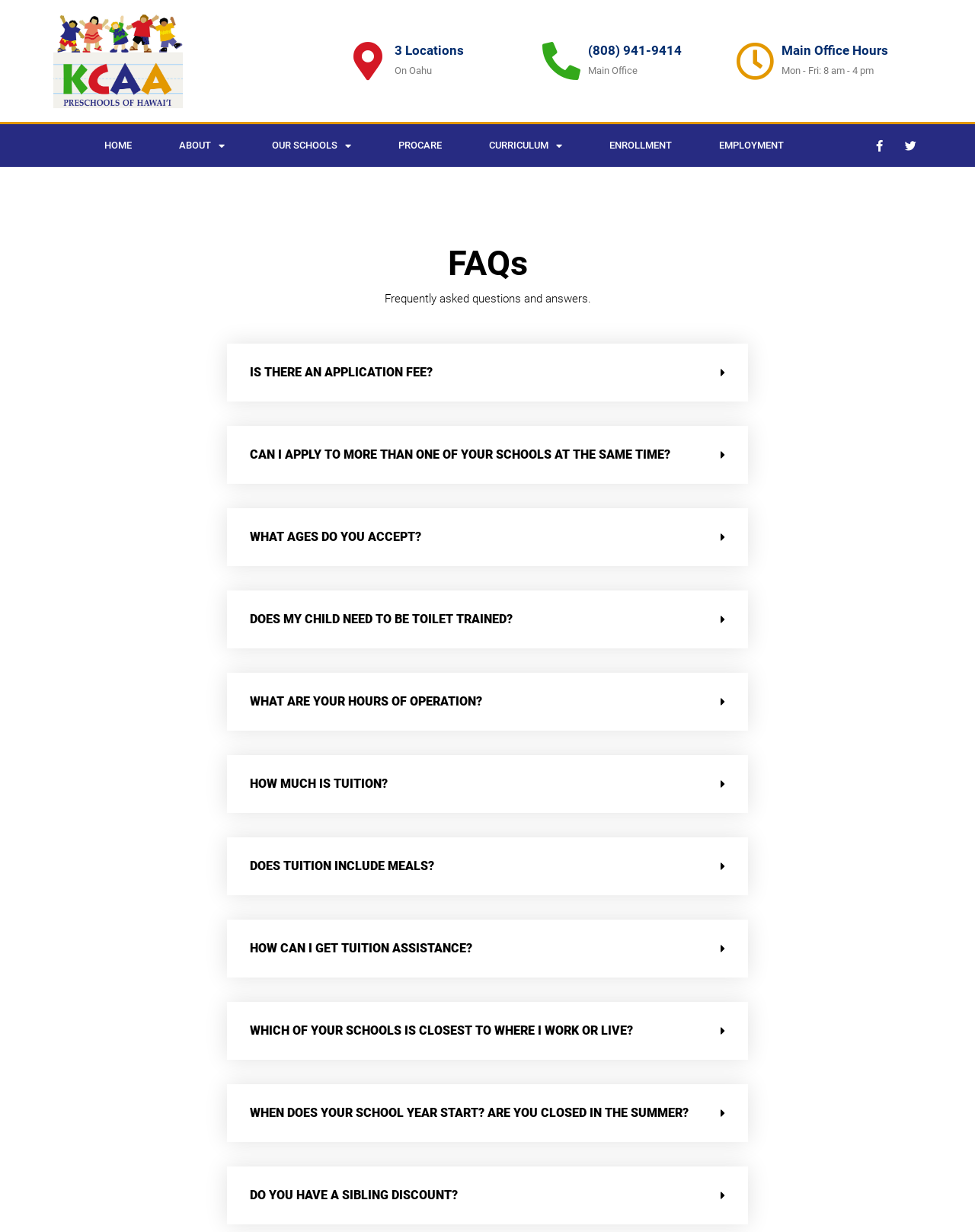Locate the bounding box coordinates of the element you need to click to accomplish the task described by this instruction: "Click on the 'ENROLLMENT' link".

[0.601, 0.101, 0.713, 0.135]